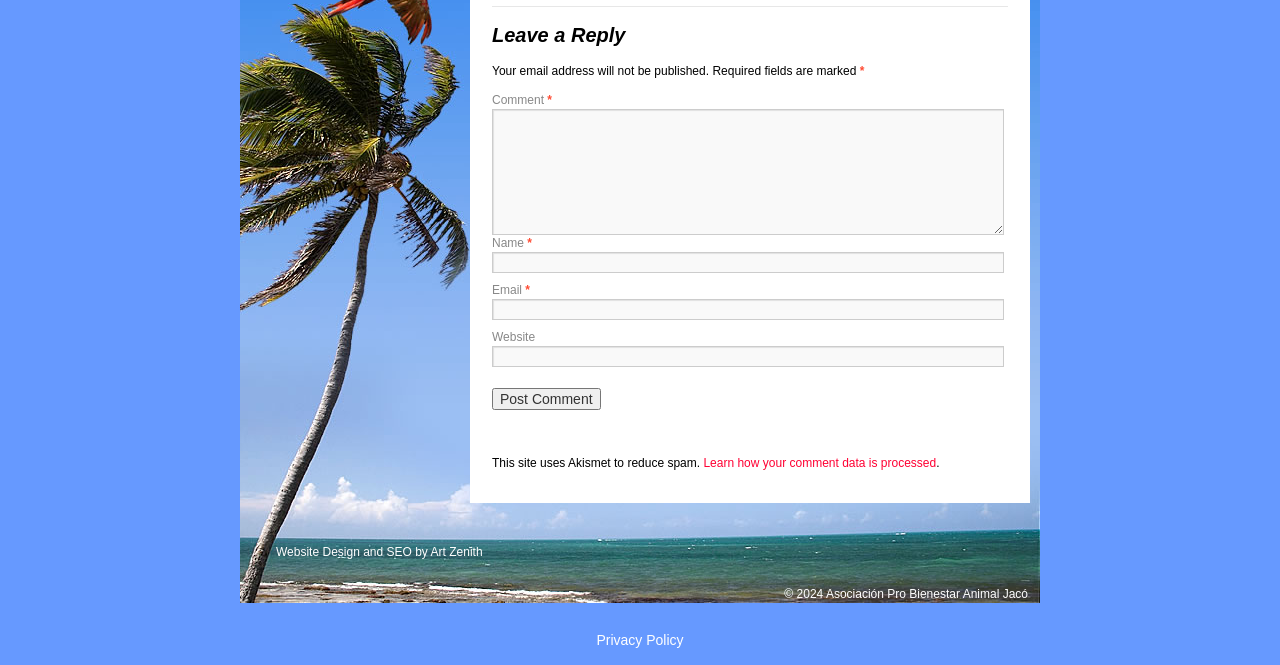What is required to post a comment?
Based on the visual, give a brief answer using one word or a short phrase.

Name, email, and comment